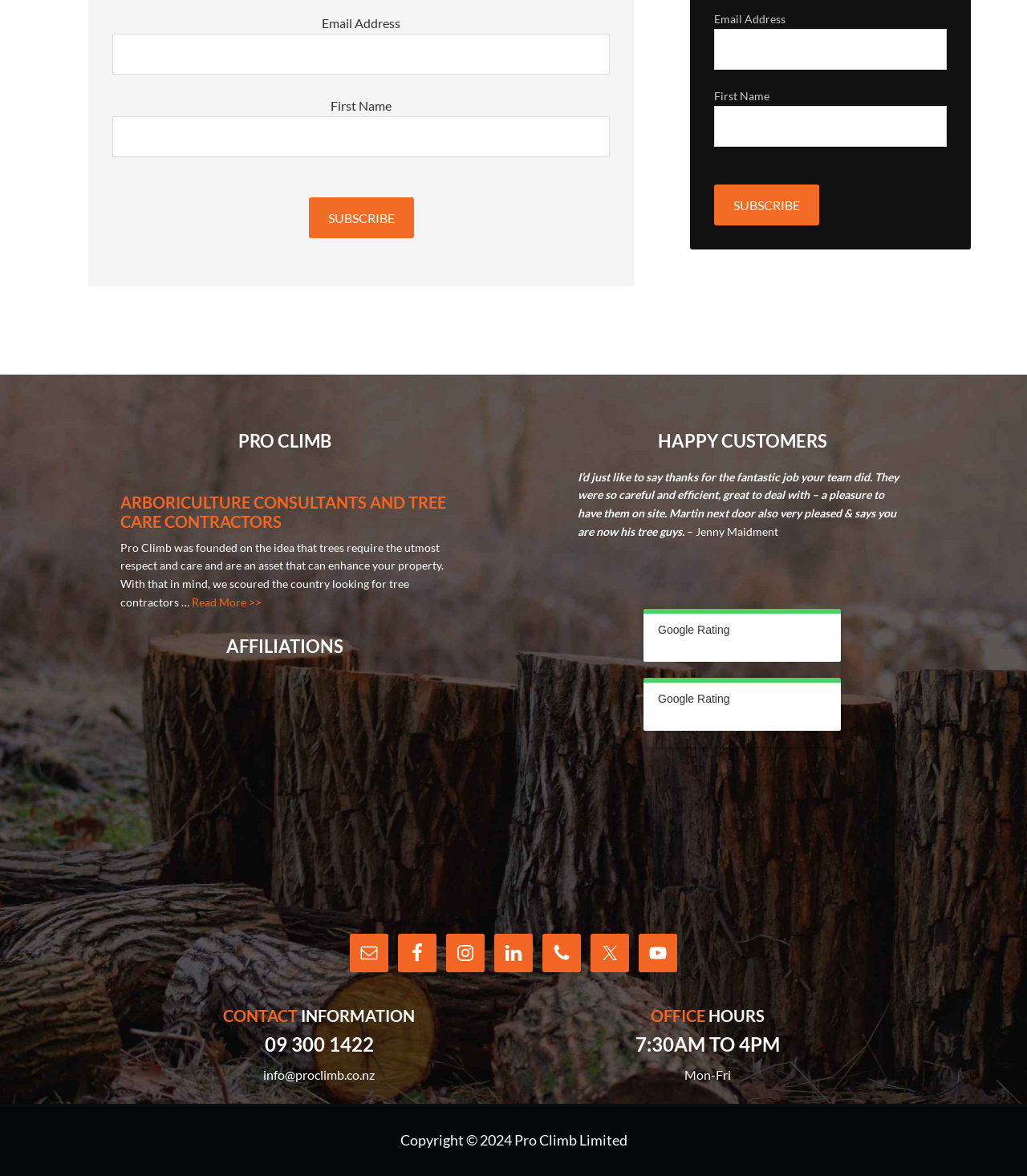Please locate the bounding box coordinates of the region I need to click to follow this instruction: "Subscribe".

[0.3, 0.168, 0.403, 0.203]